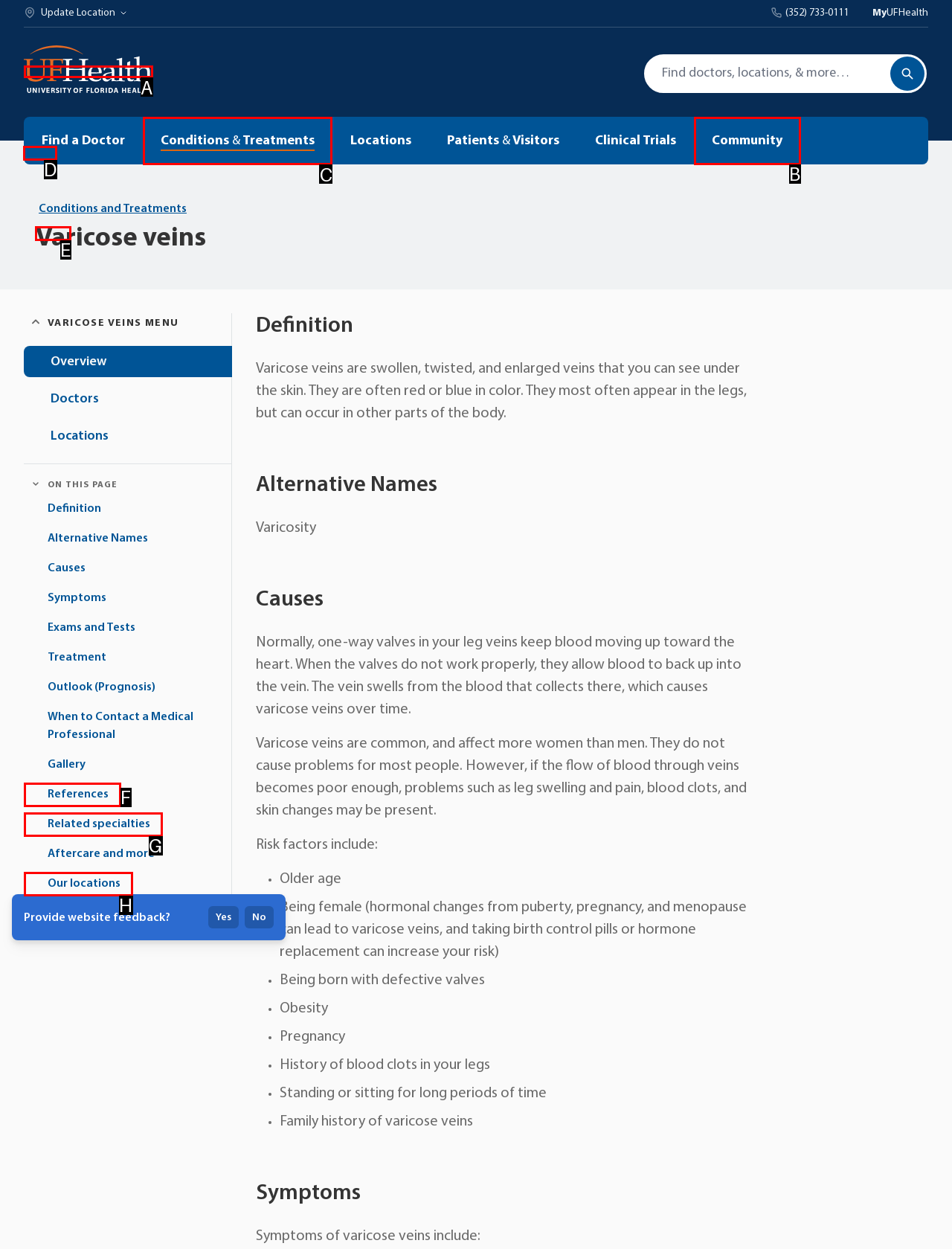Identify which lettered option completes the task: Go to Conditions & Treatments. Provide the letter of the correct choice.

C